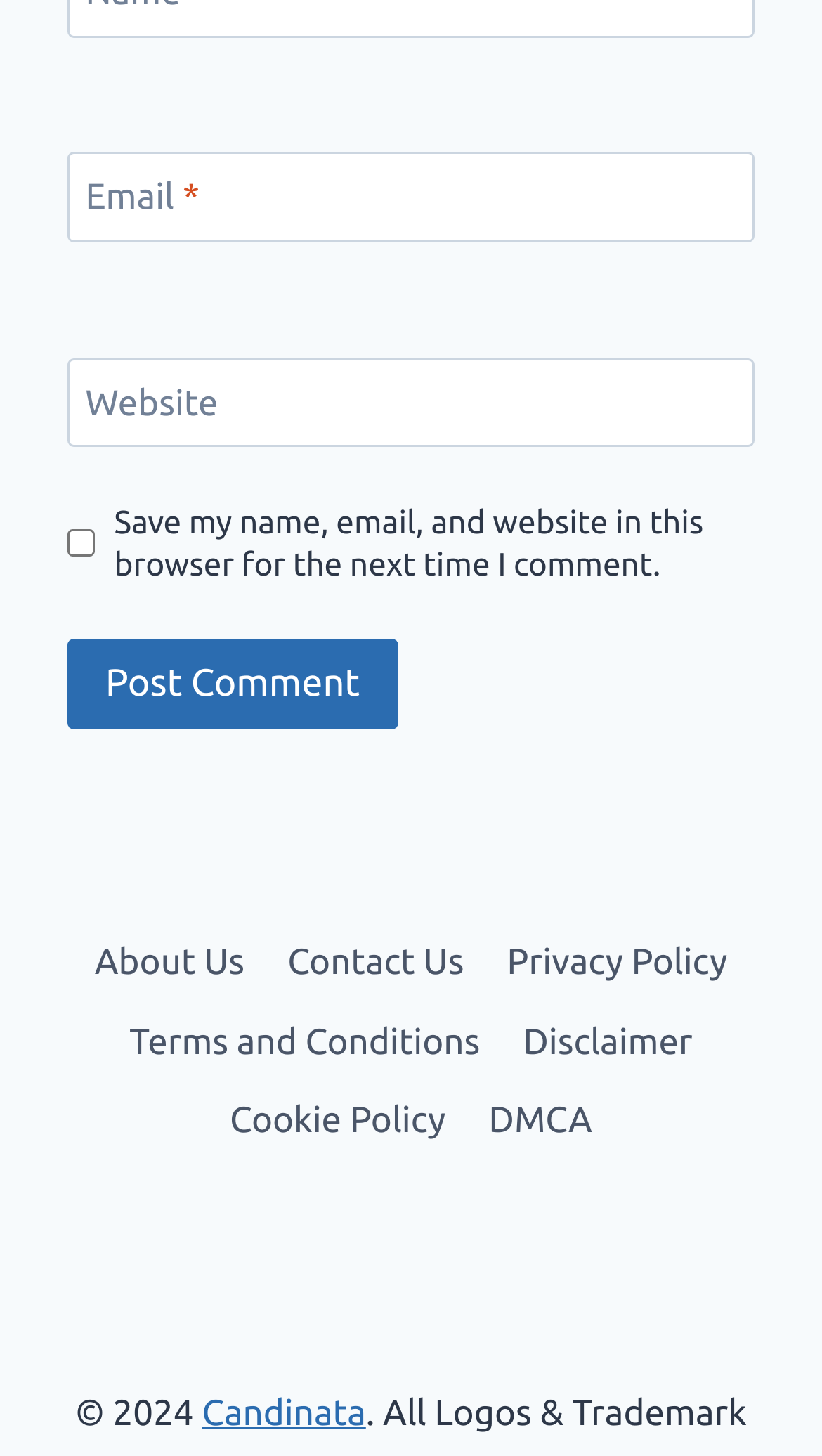What is the name of the website?
Could you give a comprehensive explanation in response to this question?

The link at the bottom of the page with the text 'Candinata' is likely the name of the website.